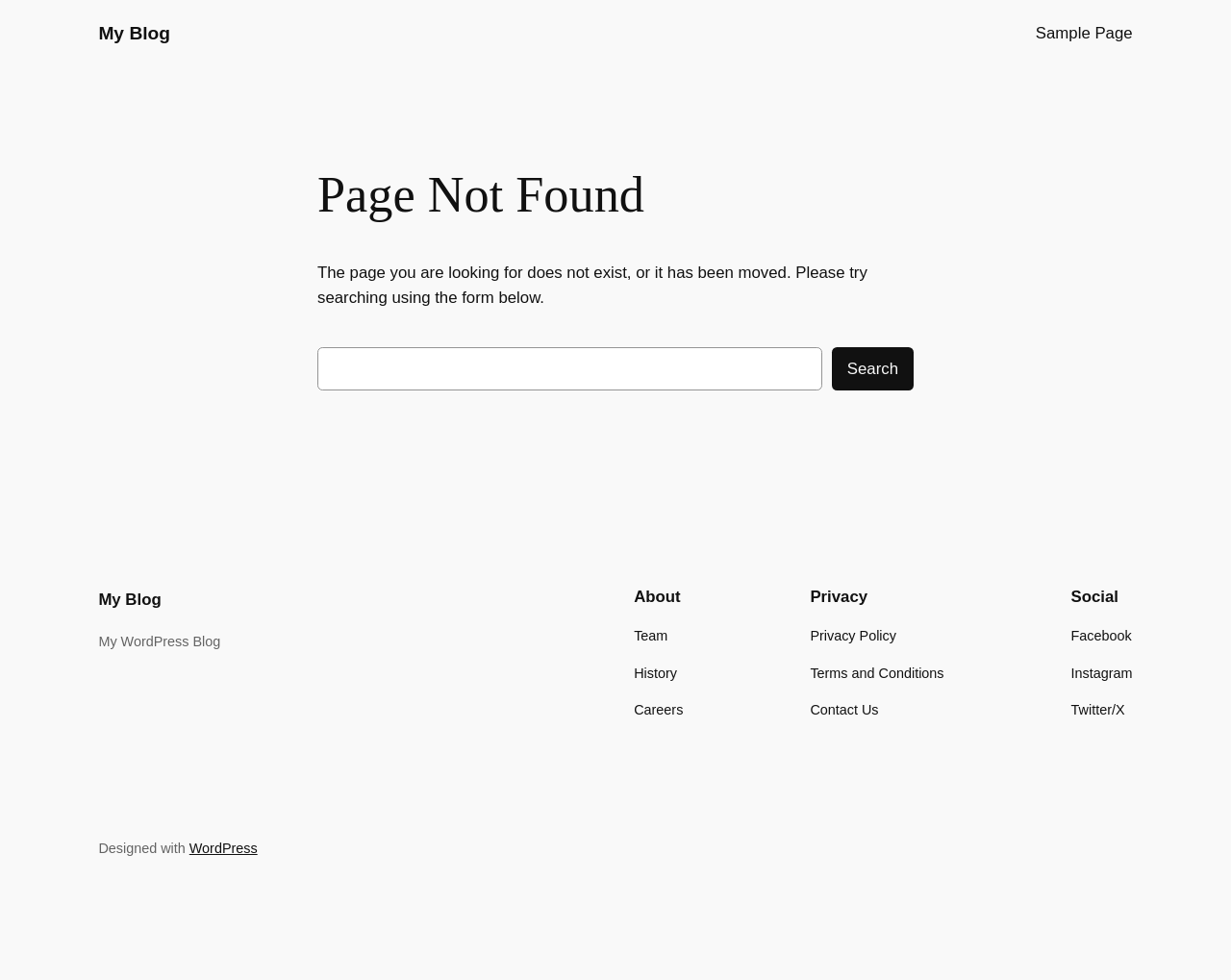Find the bounding box coordinates for the area you need to click to carry out the instruction: "go to My Blog". The coordinates should be four float numbers between 0 and 1, indicated as [left, top, right, bottom].

[0.08, 0.024, 0.138, 0.044]